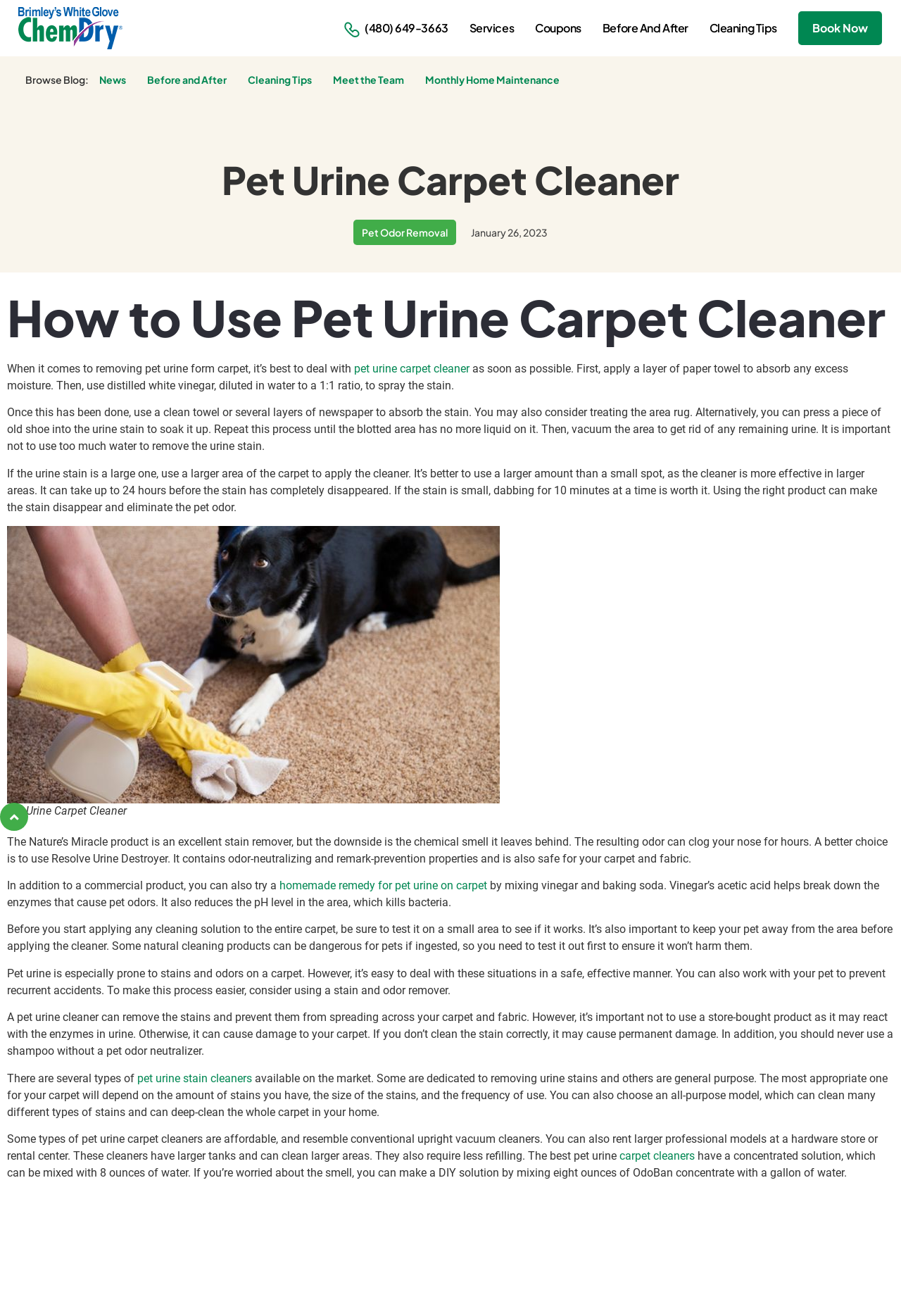Find the bounding box coordinates of the element's region that should be clicked in order to follow the given instruction: "Explore the 'Services' page". The coordinates should consist of four float numbers between 0 and 1, i.e., [left, top, right, bottom].

[0.513, 0.013, 0.578, 0.03]